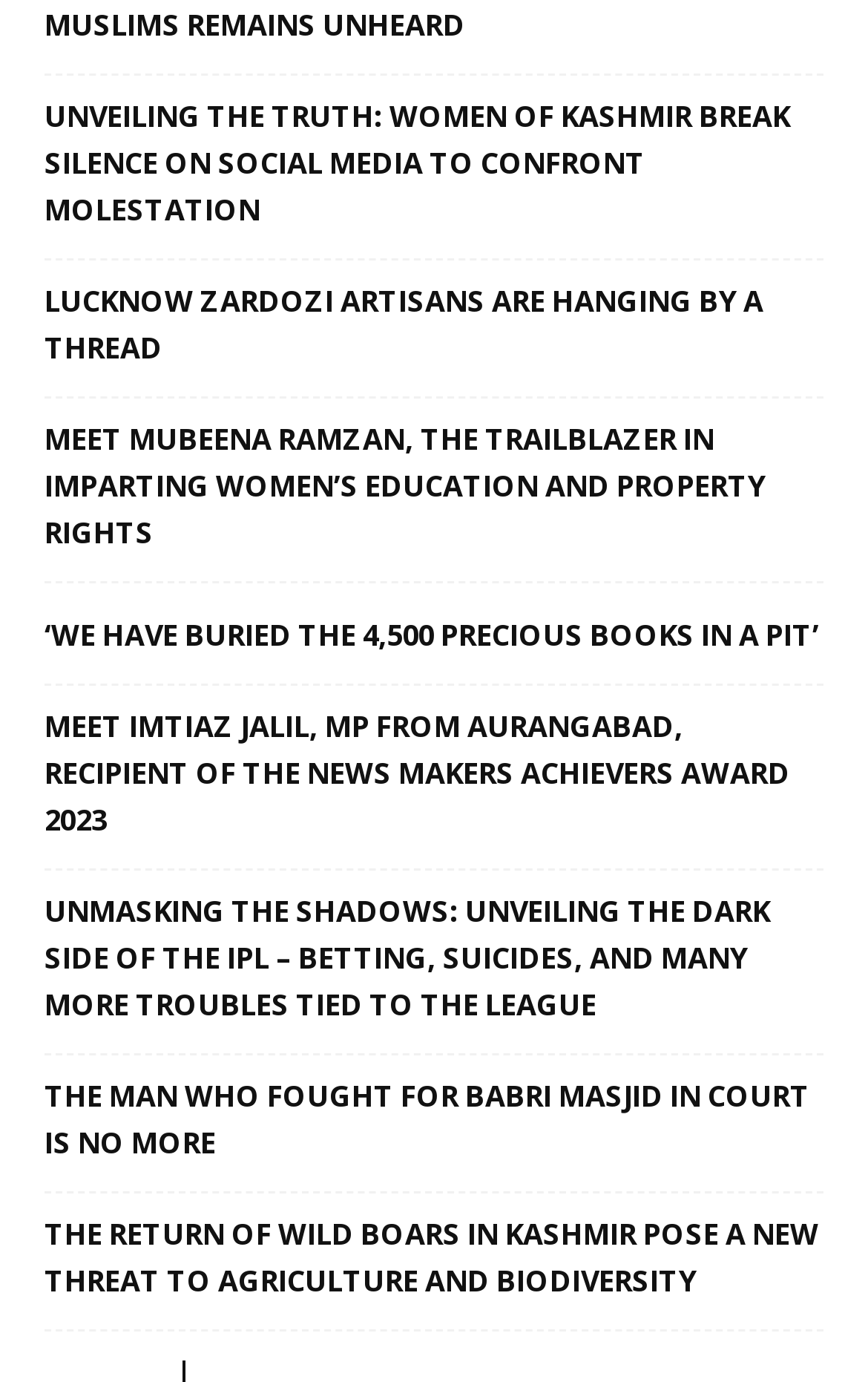Point out the bounding box coordinates of the section to click in order to follow this instruction: "Read Latest News".

None